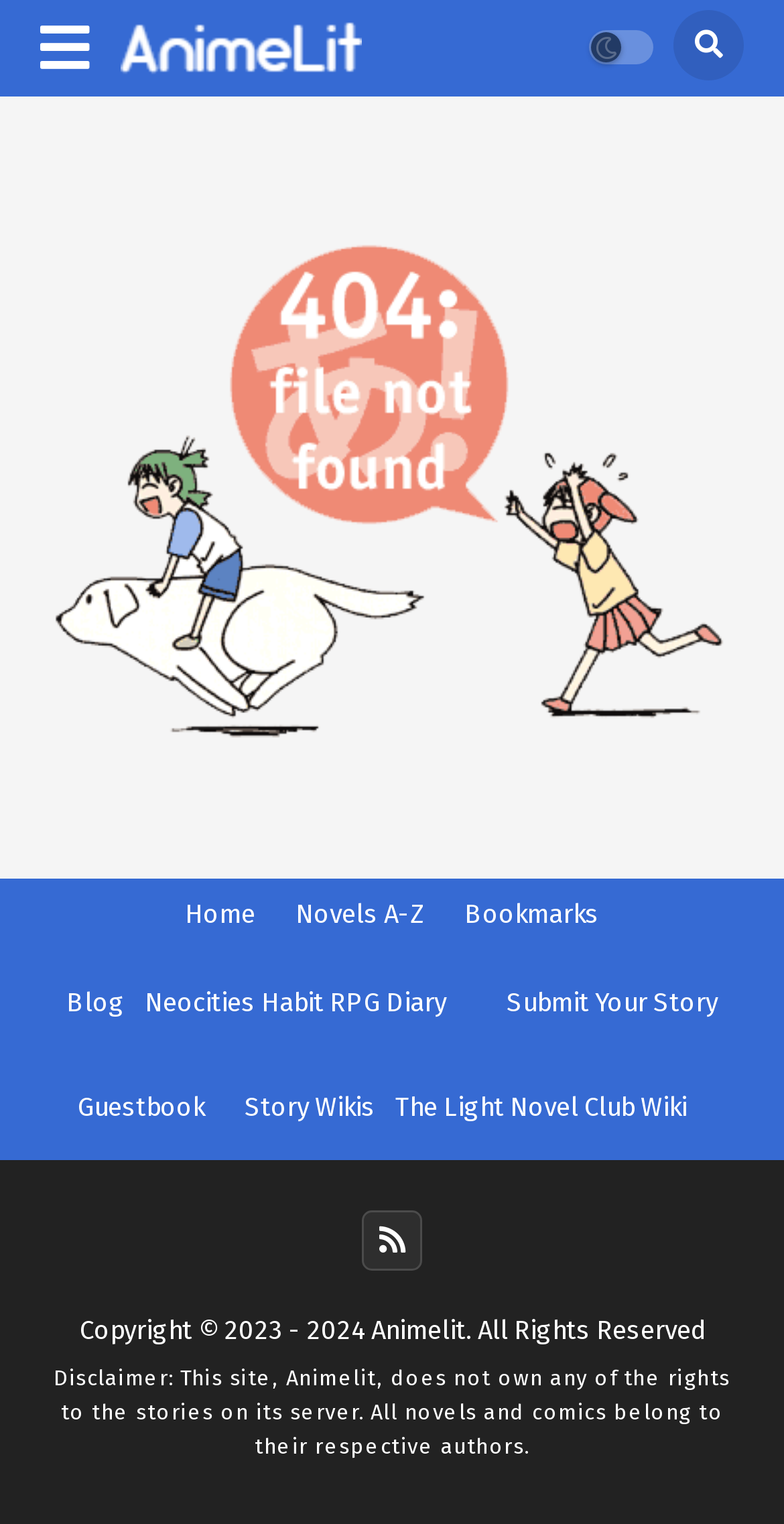Provide a one-word or short-phrase response to the question:
What is the name of the website?

Animelit